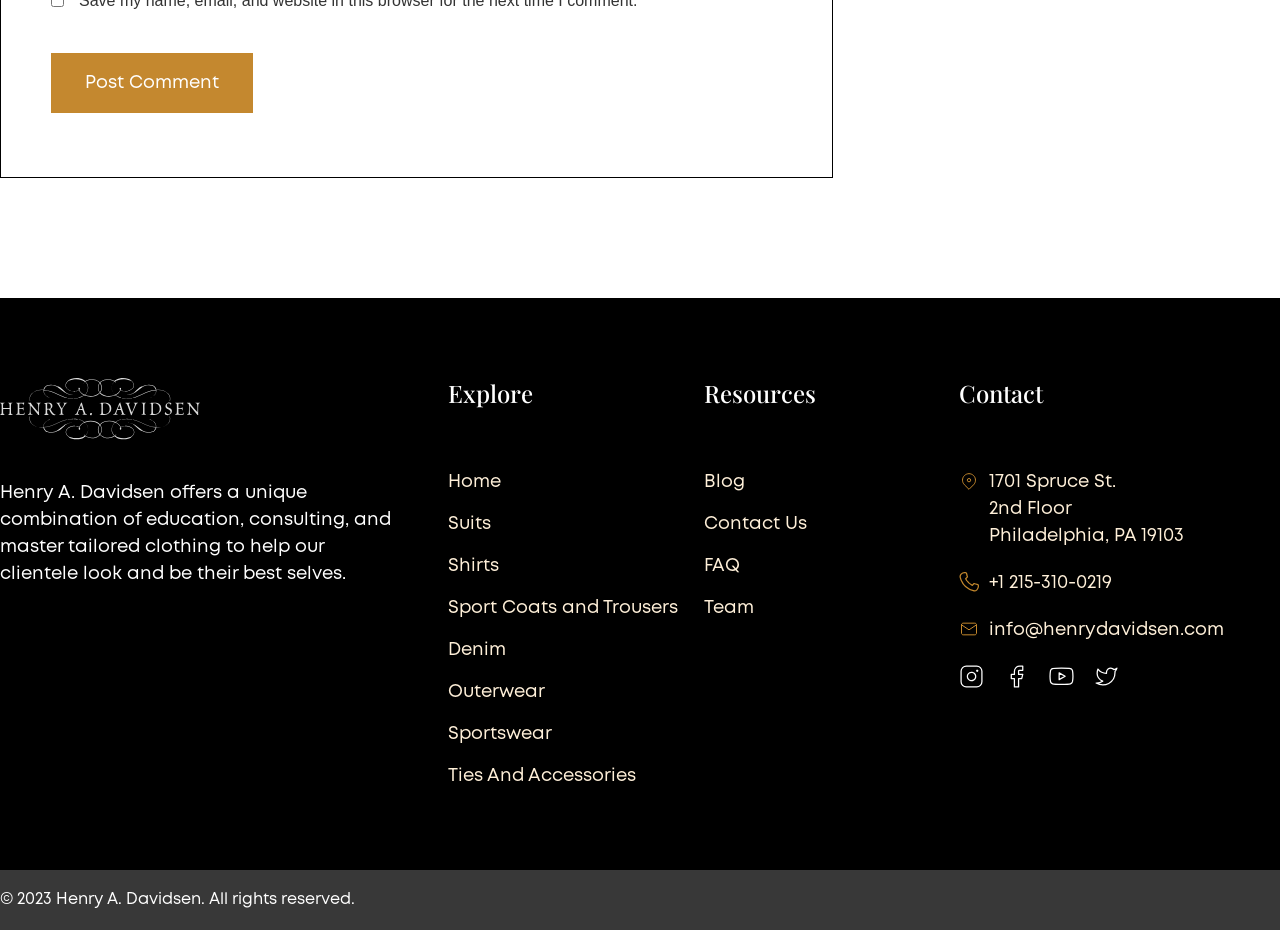Can you find the bounding box coordinates for the element to click on to achieve the instruction: "Call 'Henry A. Davidsen' at '+1 215-310-0219'"?

[0.75, 0.613, 0.98, 0.642]